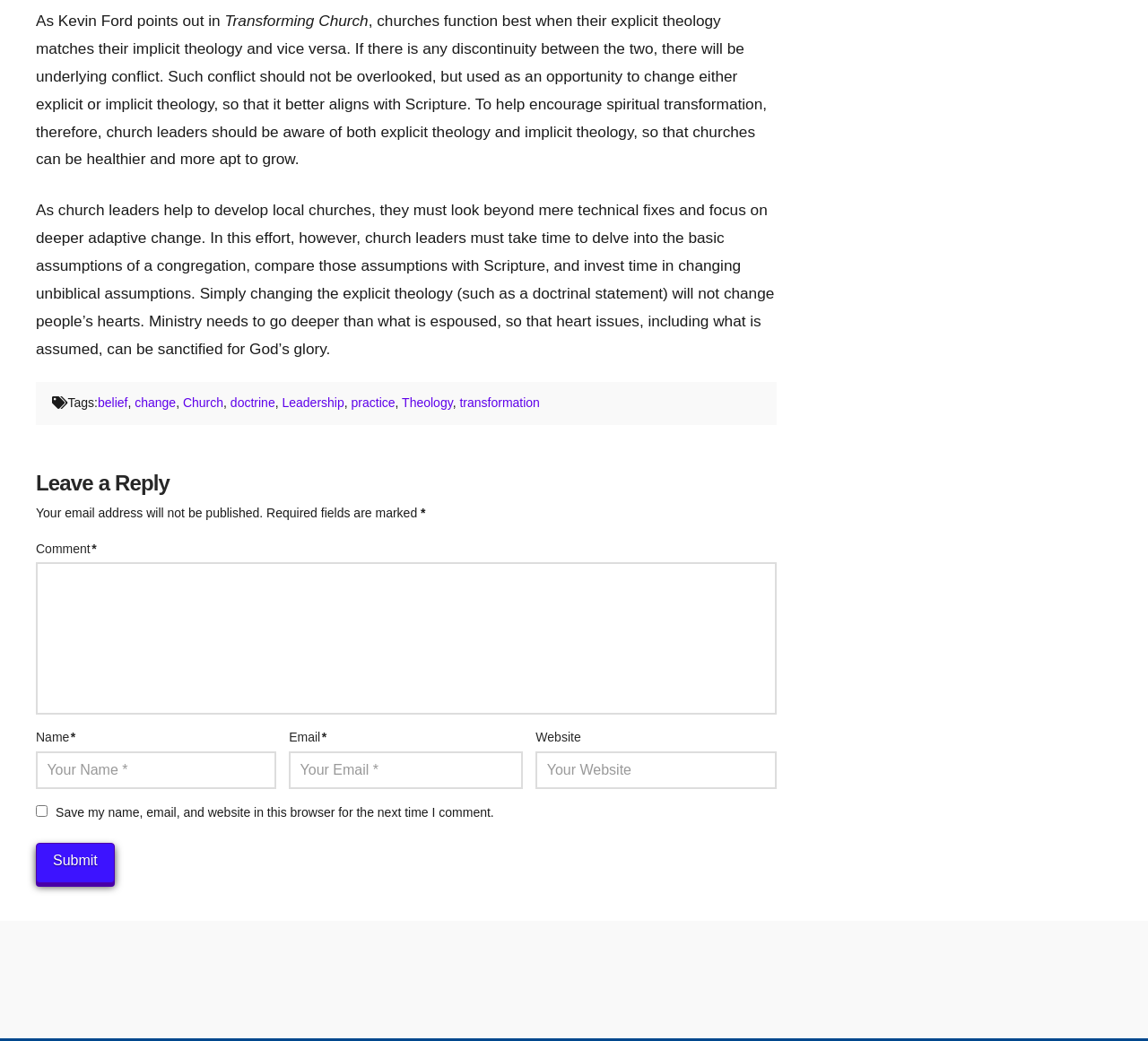What are the required fields in the comment section?
Please use the image to provide a one-word or short phrase answer.

Name, Email, Comment